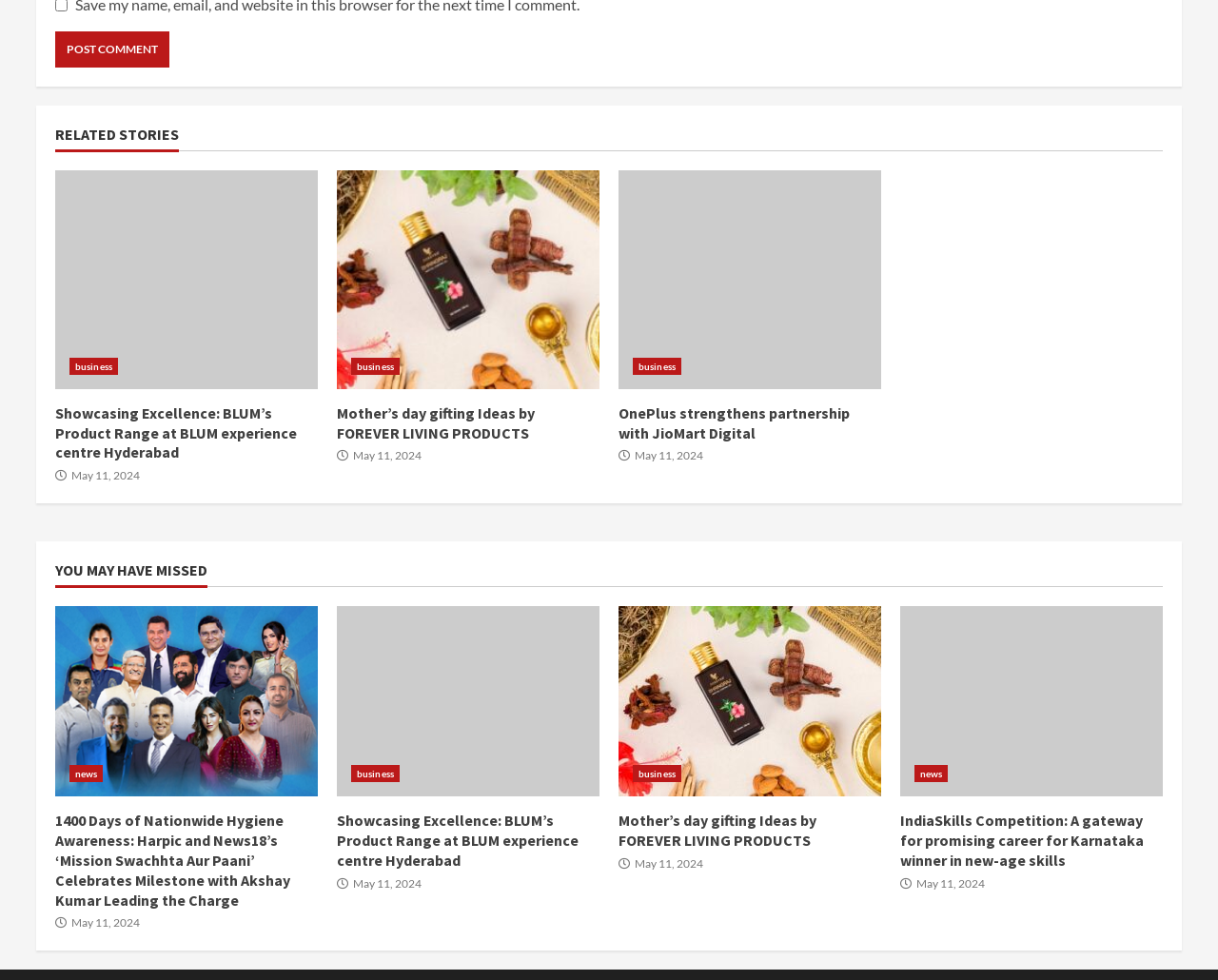Please provide the bounding box coordinates for the element that needs to be clicked to perform the instruction: "View the news article '1400 Days of Nationwide Hygiene Awareness: Harpic and News18’s ‘Mission Swachhta Aur Paani’ Celebrates Milestone with Akshay Kumar Leading the Charge'". The coordinates must consist of four float numbers between 0 and 1, formatted as [left, top, right, bottom].

[0.045, 0.619, 0.261, 0.813]